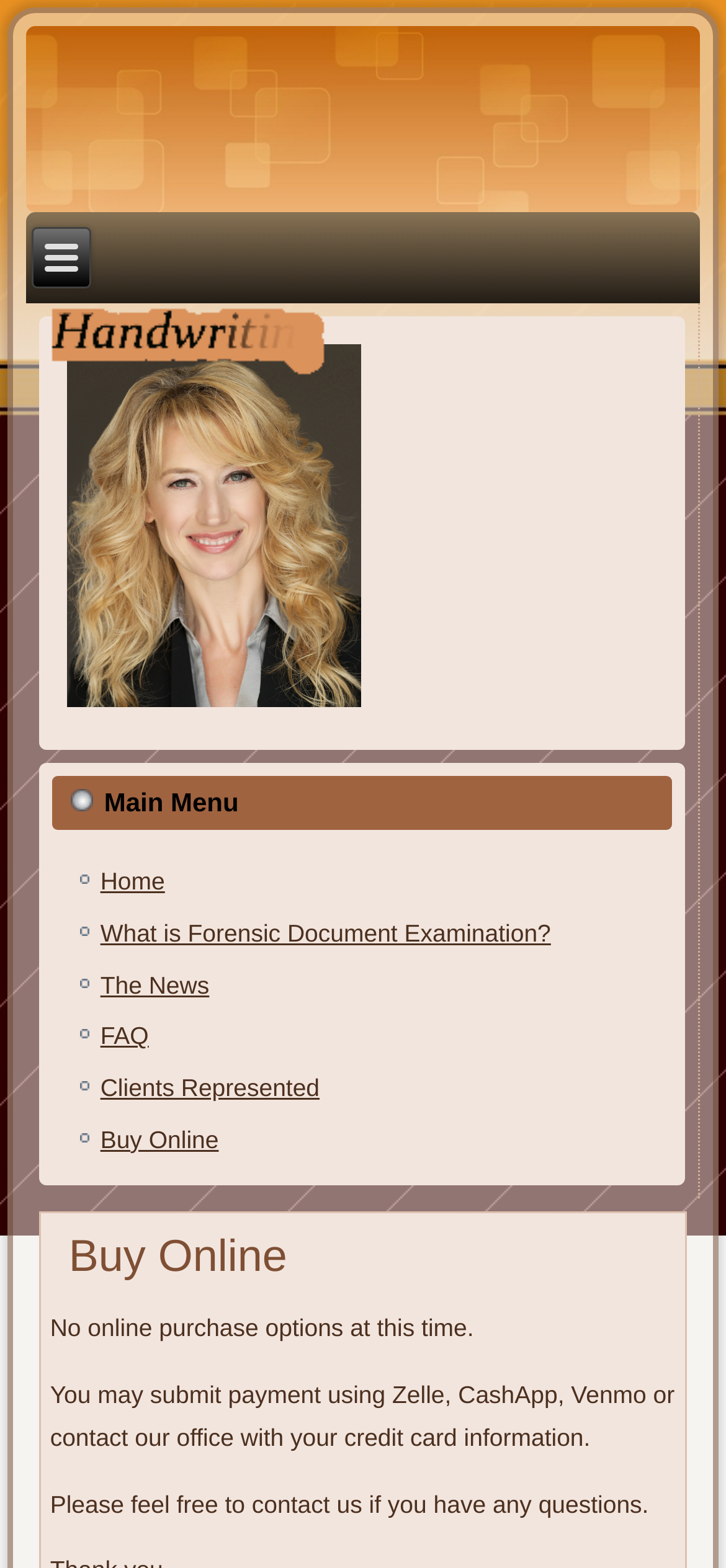What payment methods are accepted?
Kindly give a detailed and elaborate answer to the question.

I found the payment methods accepted by looking at the static text elements under the 'Buy Online' heading. The text mentions that payment can be submitted using Zelle, CashApp, Venmo, or by contacting the office with credit card information.